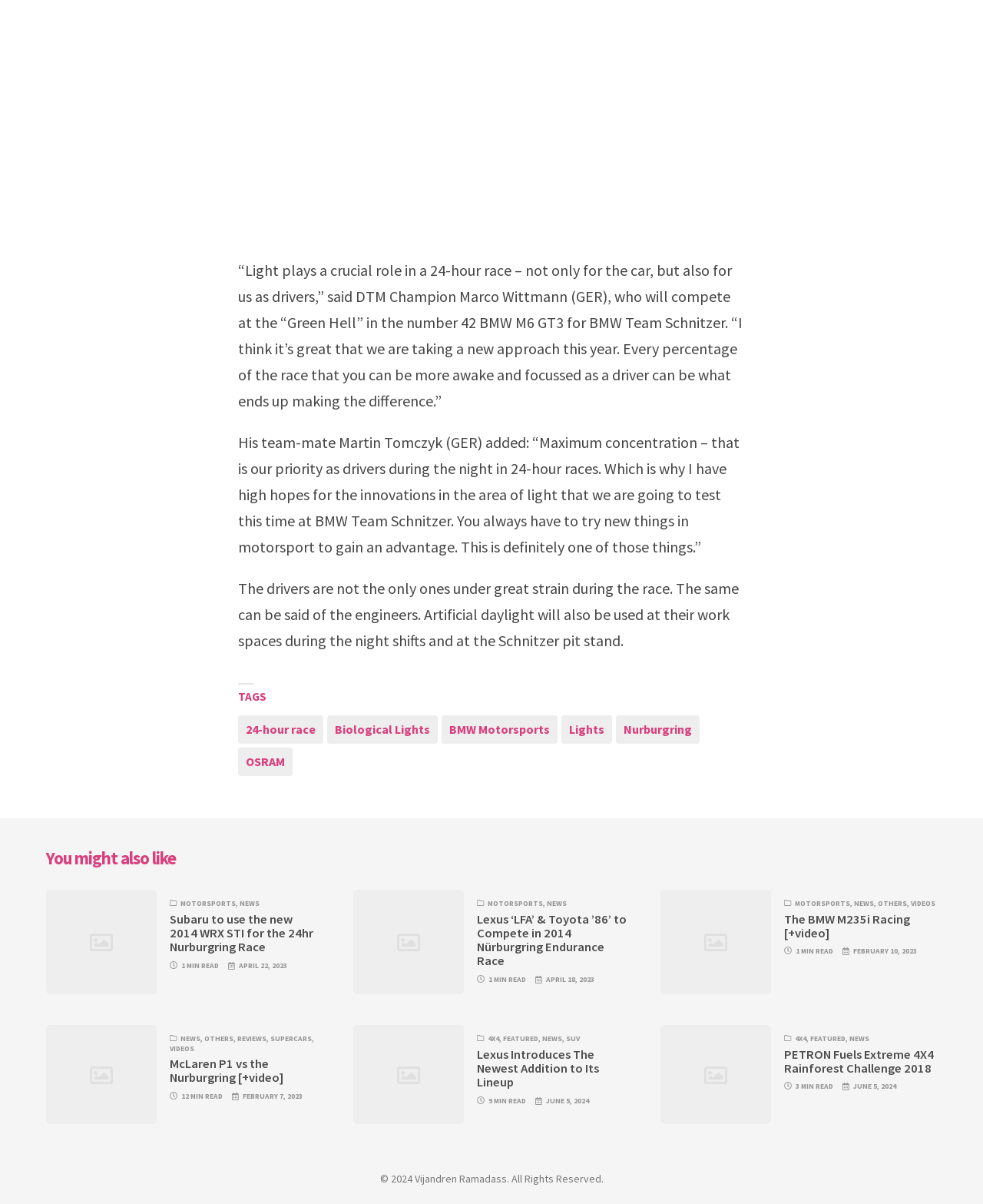Identify the bounding box coordinates of the element to click to follow this instruction: 'View the 'Lexus ‘LFA’ & Toyota ’86’ to Compete in 2014 Nürburgring Endurance Race' article'. Ensure the coordinates are four float values between 0 and 1, provided as [left, top, right, bottom].

[0.486, 0.758, 0.641, 0.805]